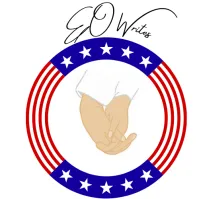What is at the center of the logo?
Provide an in-depth and detailed answer to the question.

According to the caption, at the center of the logo, two hands are depicted gently clasping each other, symbolizing unity and connection.